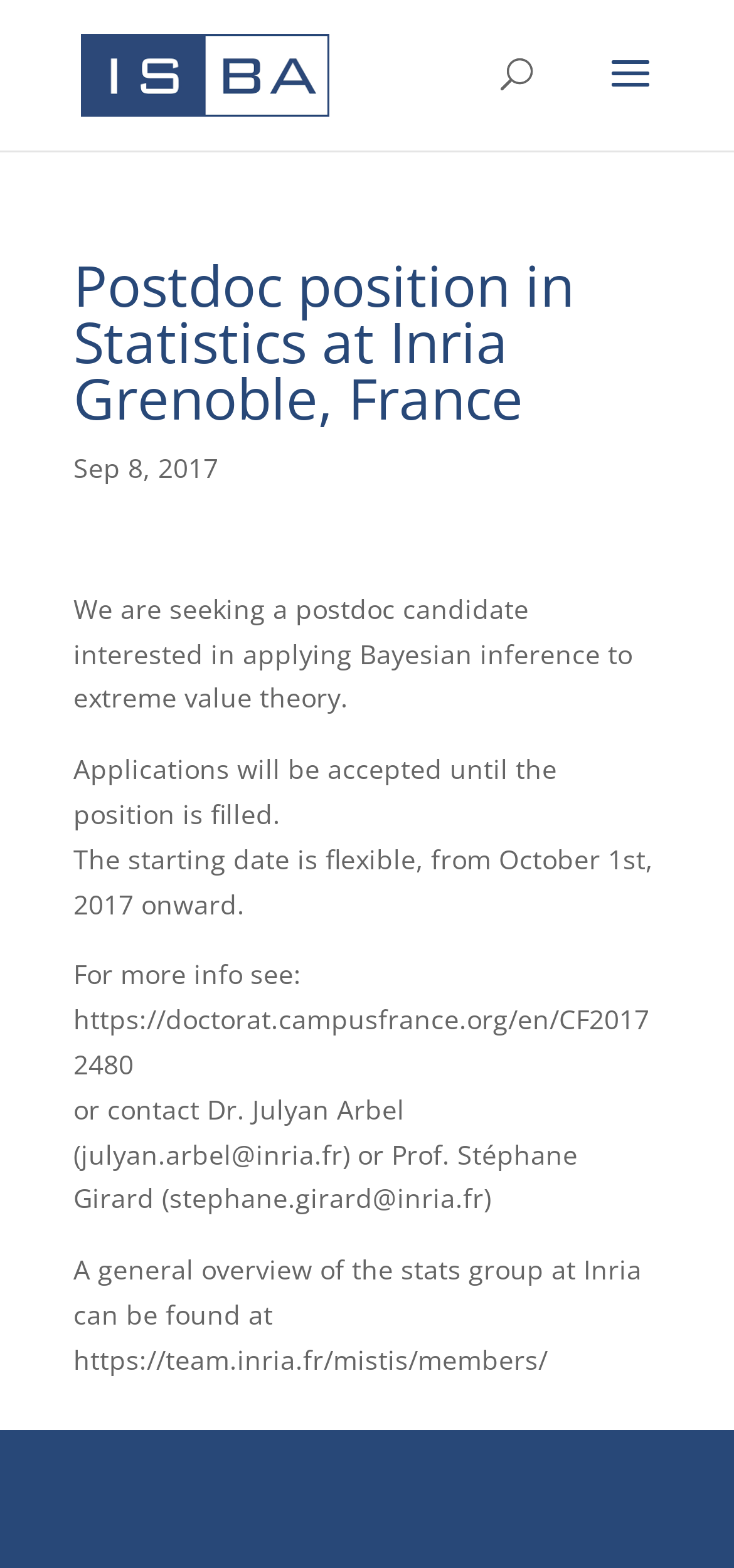Who are the contacts for more information about the postdoc position?
Provide a detailed and well-explained answer to the question.

I found the answer by looking at the text 'or contact Dr. Julyan Arbel (julyan.arbel@inria.fr) or Prof. Stéphane Girard (stephane.girard@inria.fr)' which is located in the article section of the webpage, indicating that Dr. Julyan Arbel and Prof. Stéphane Girard are the contacts for more information about the postdoc position.